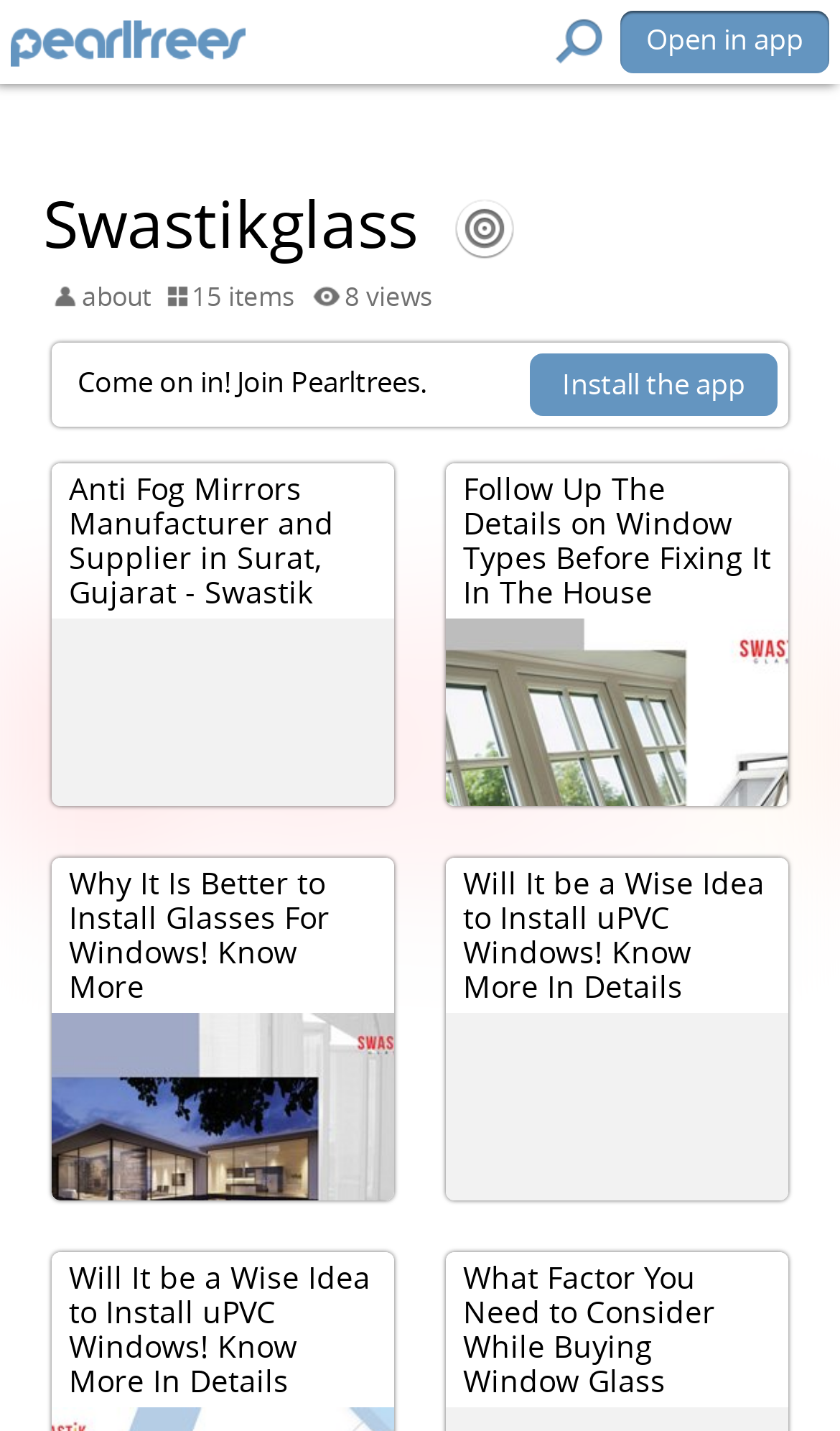Explain the features and main sections of the webpage comprehensively.

The webpage appears to be a profile page for Swastik Glass on a platform called Pearltrees. At the top left, there is a header section with the text "Swastikglass" followed by three smaller texts: "about", "15 items", and "8 views". 

Below the header, there is a call-to-action section with the text "Come on in! Join Pearltrees." and another text "Install the app" at the top right. 

The main content area is divided into two columns. The left column has three article titles: "Anti Fog Mirrors Manufacturer and Supplier in Surat, Gujarat - Swastik", "Why It Is Better to Install Glasses For Windows! Know More", and a brief description of the company, which is the same as the meta description. 

The right column has three article titles: "Follow Up The Details on Window Types Before Fixing It In The House", "Will It be a Wise Idea to Install uPVC Windows! Know More In Details", and "What Factor You Need to Consider While Buying Window Glass". 

At the top right corner, there is a small text "Open in app".